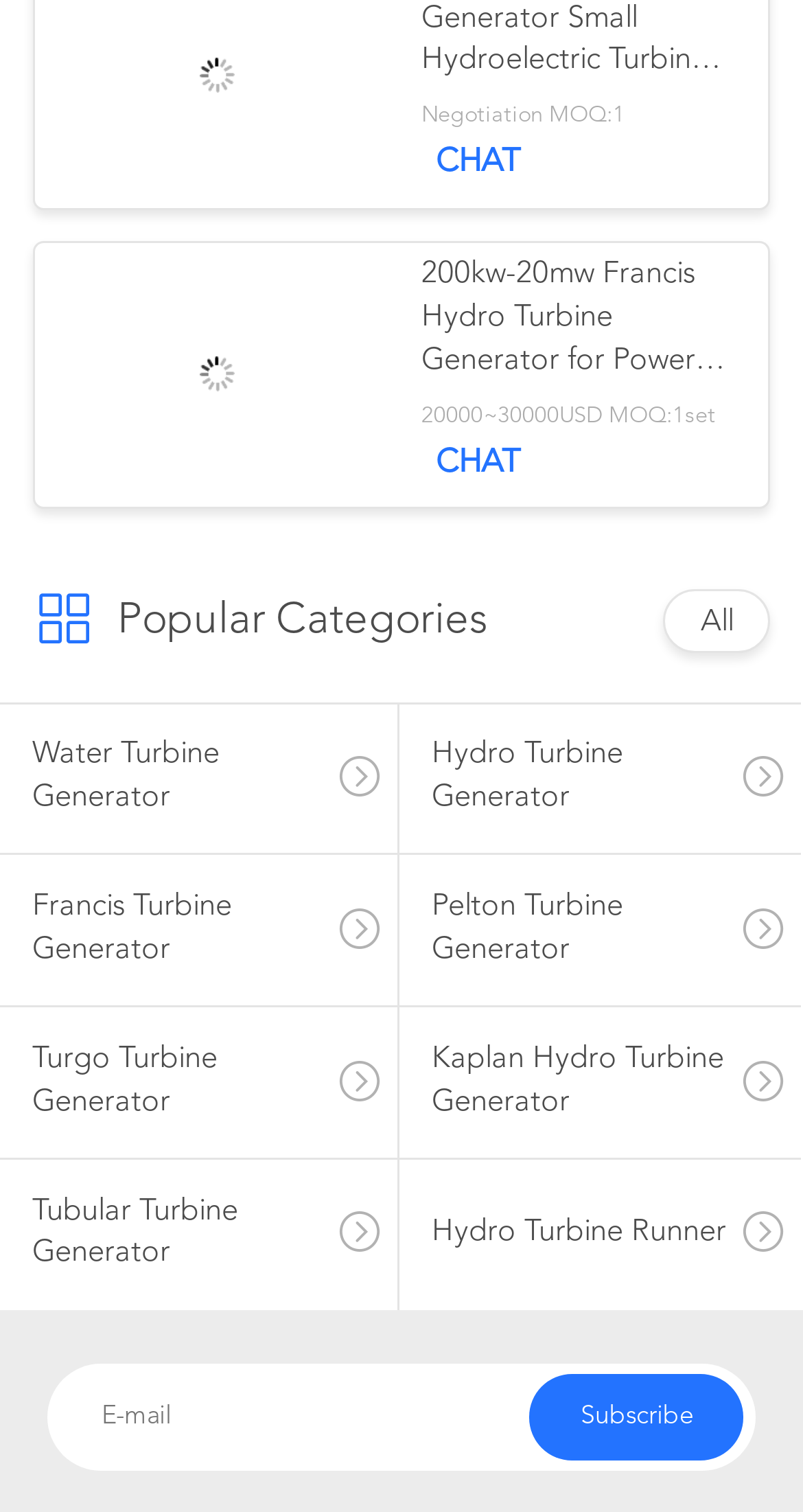Respond to the following query with just one word or a short phrase: 
What is the purpose of the 'CHAT' link?

Negotiation